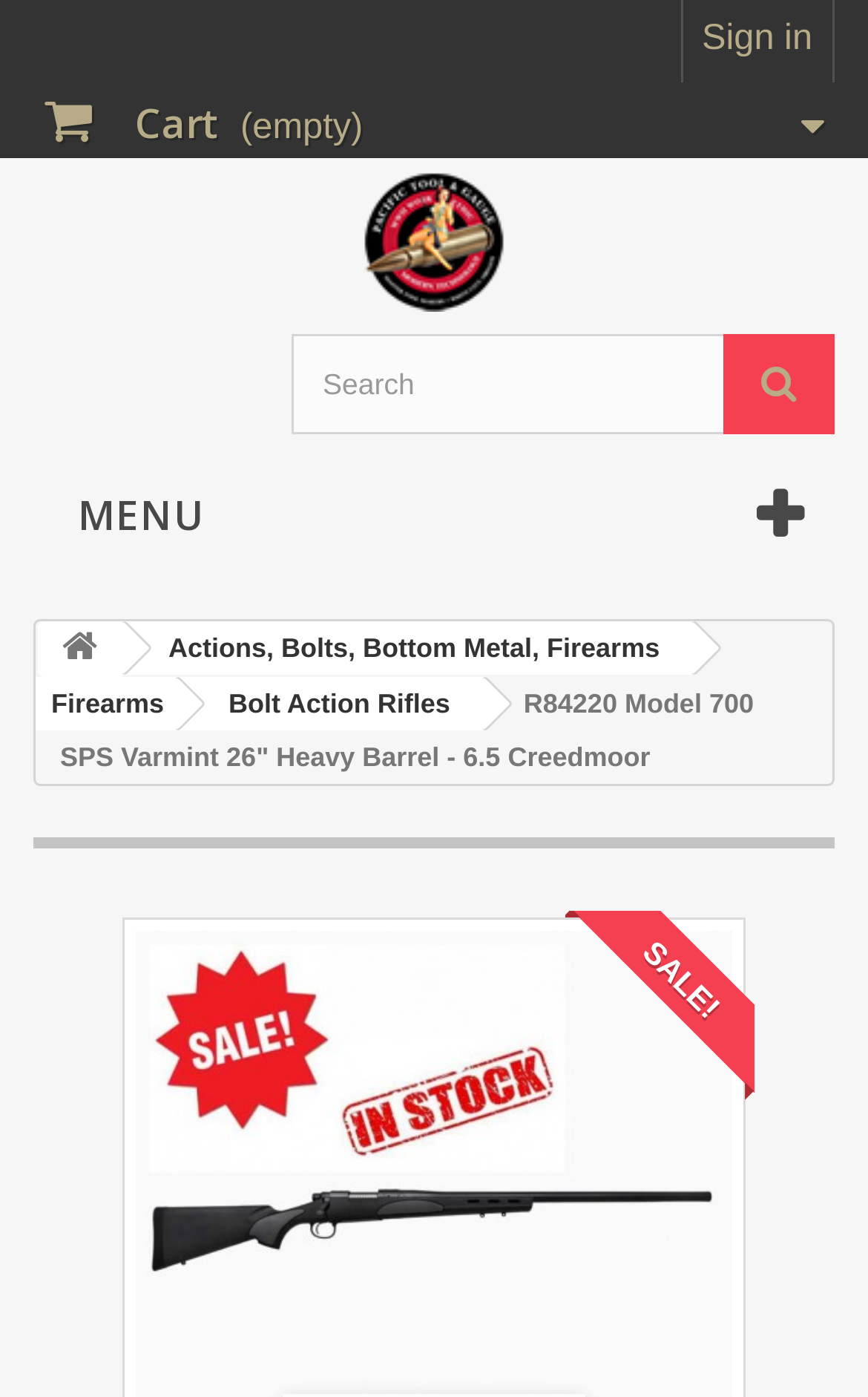Determine the bounding box coordinates for the area you should click to complete the following instruction: "Sign in".

[0.788, 0.0, 0.959, 0.059]